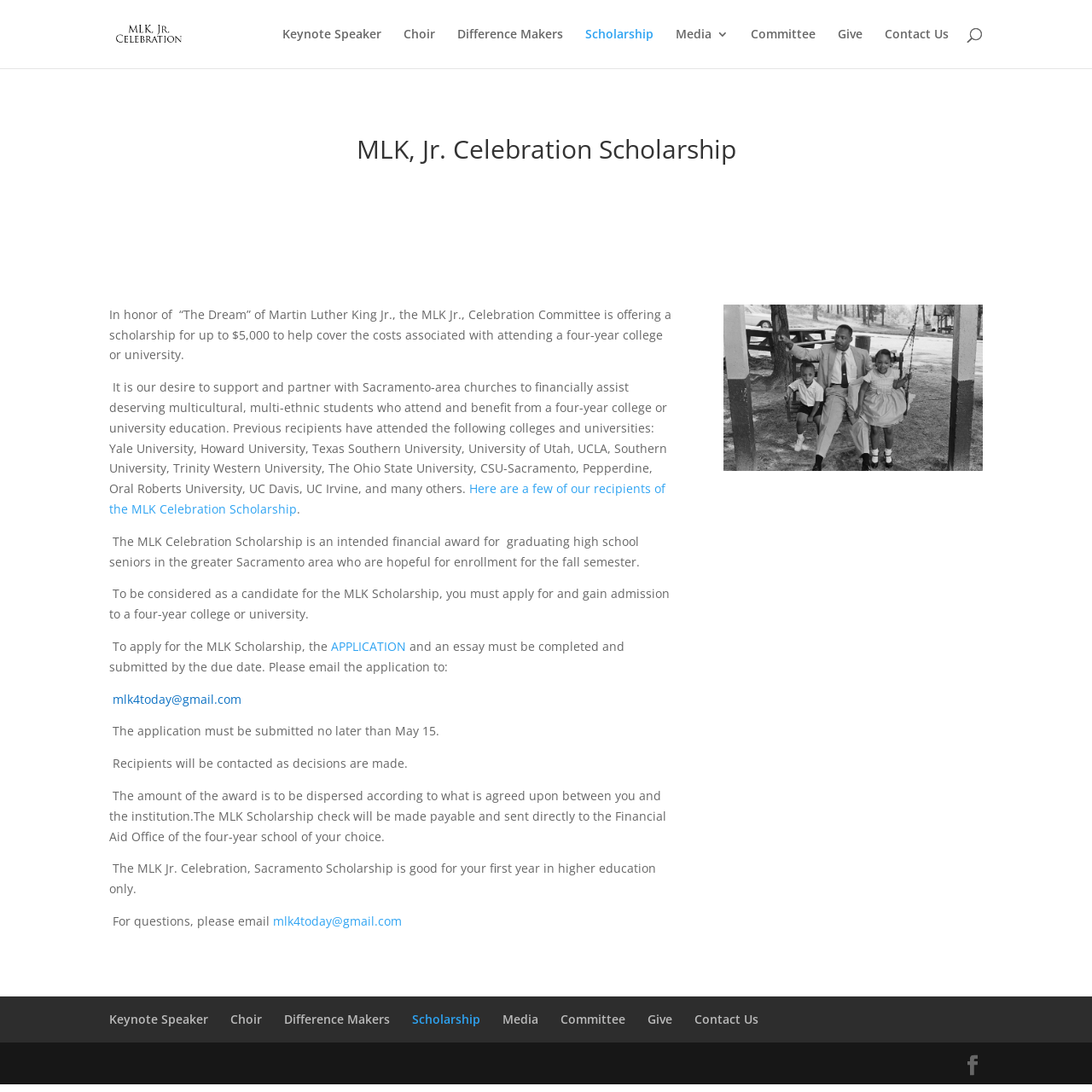Find the bounding box coordinates of the clickable element required to execute the following instruction: "Click the 'Here are a few of our recipients of the MLK Celebration Scholarship' link". Provide the coordinates as four float numbers between 0 and 1, i.e., [left, top, right, bottom].

[0.1, 0.44, 0.609, 0.473]